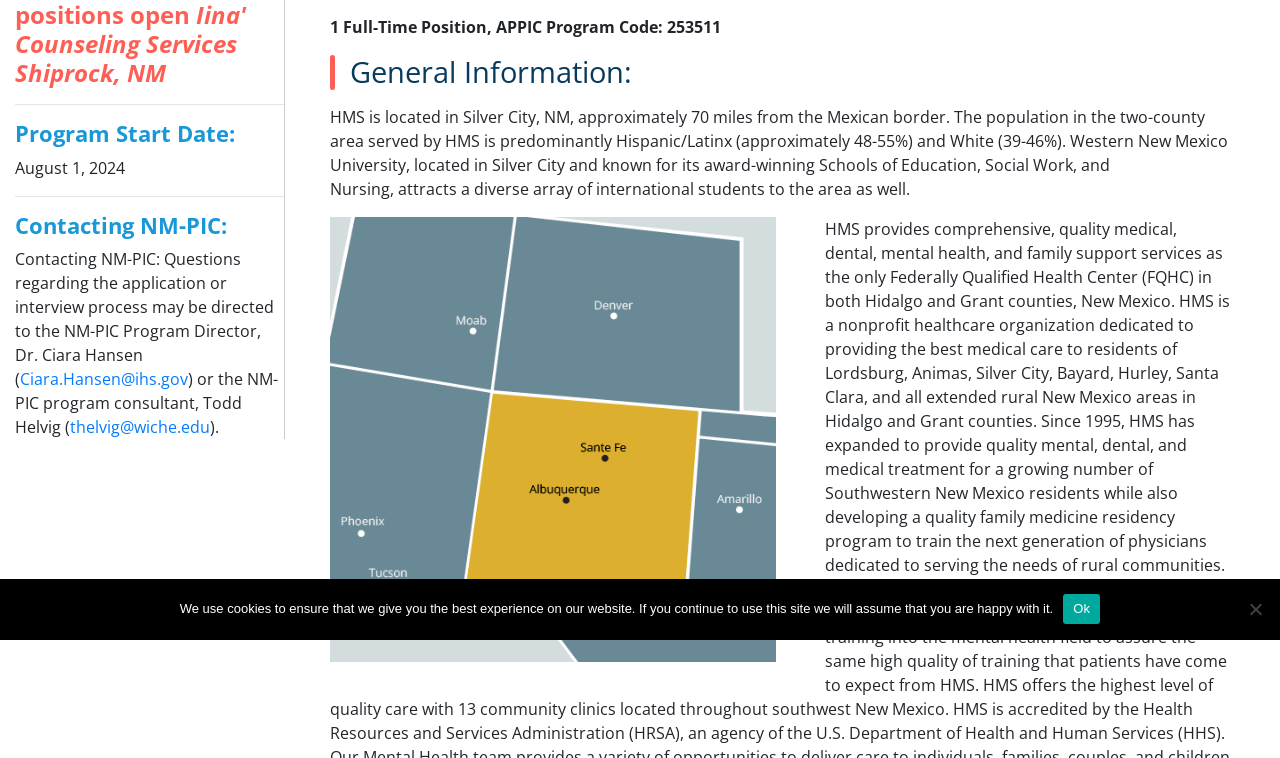Provide the bounding box coordinates for the UI element described in this sentence: "thelvig@wiche.edu". The coordinates should be four float values between 0 and 1, i.e., [left, top, right, bottom].

[0.055, 0.549, 0.164, 0.578]